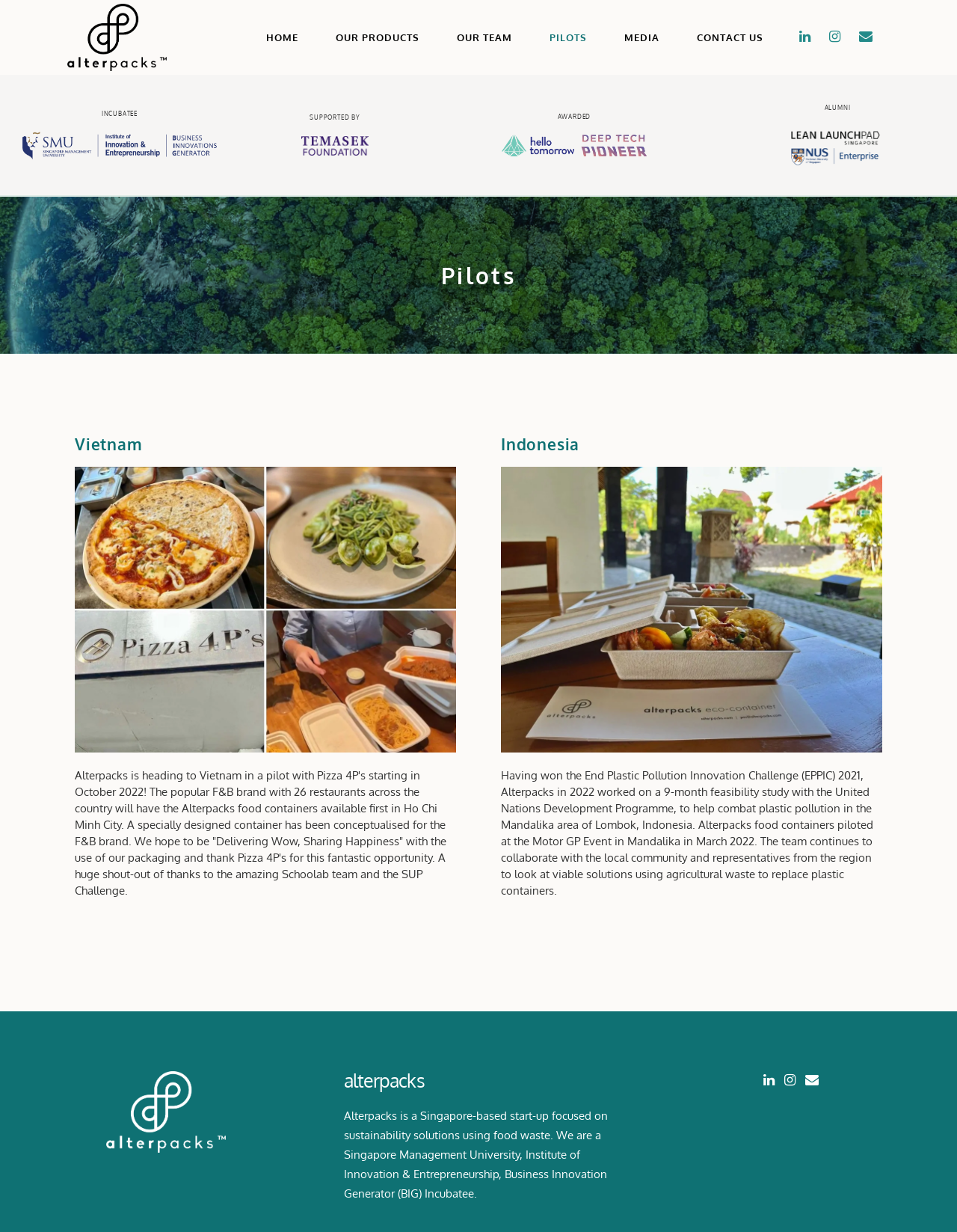Using the provided element description: "Our Products", identify the bounding box coordinates. The coordinates should be four floats between 0 and 1 in the order [left, top, right, bottom].

[0.331, 0.0, 0.458, 0.061]